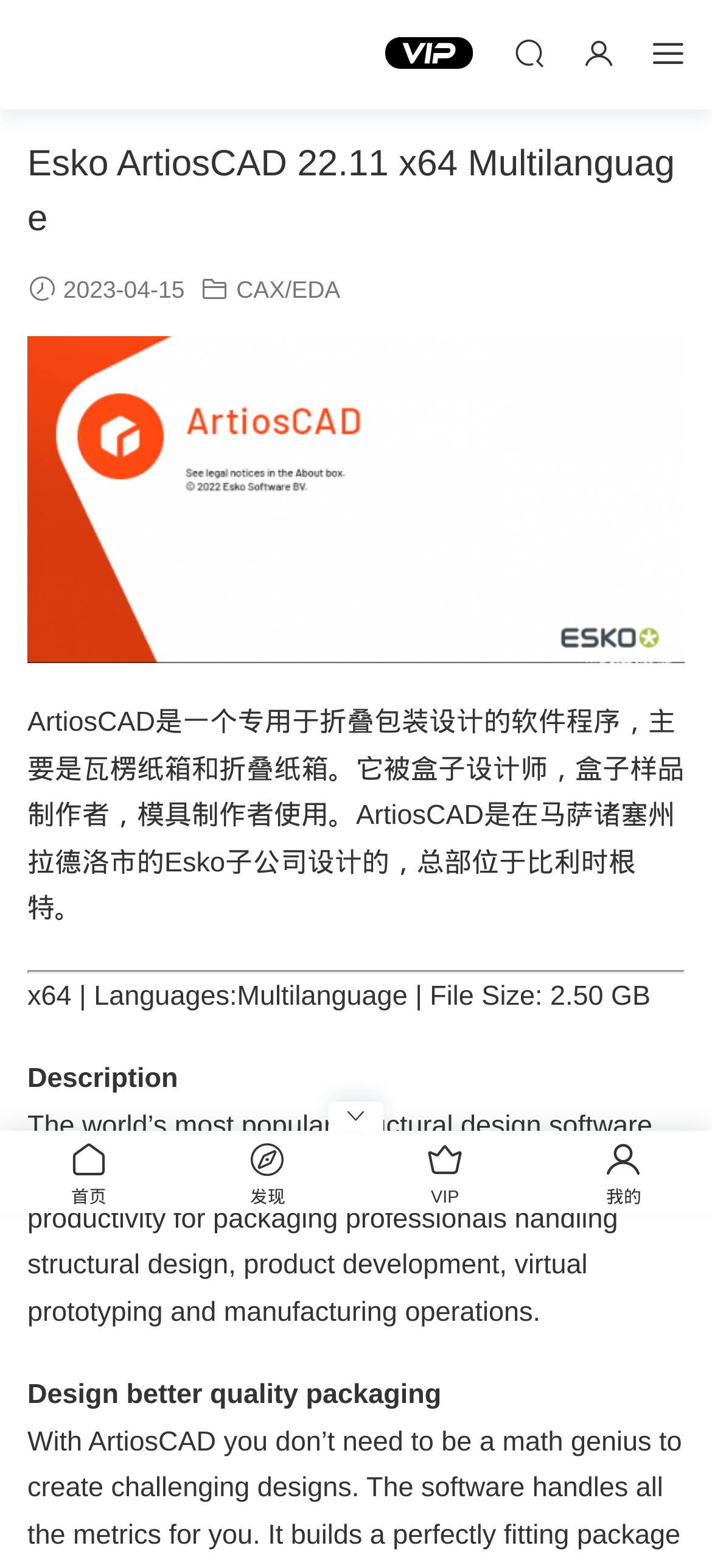Pinpoint the bounding box coordinates for the area that should be clicked to perform the following instruction: "view my account".

[0.75, 0.721, 1.0, 0.774]